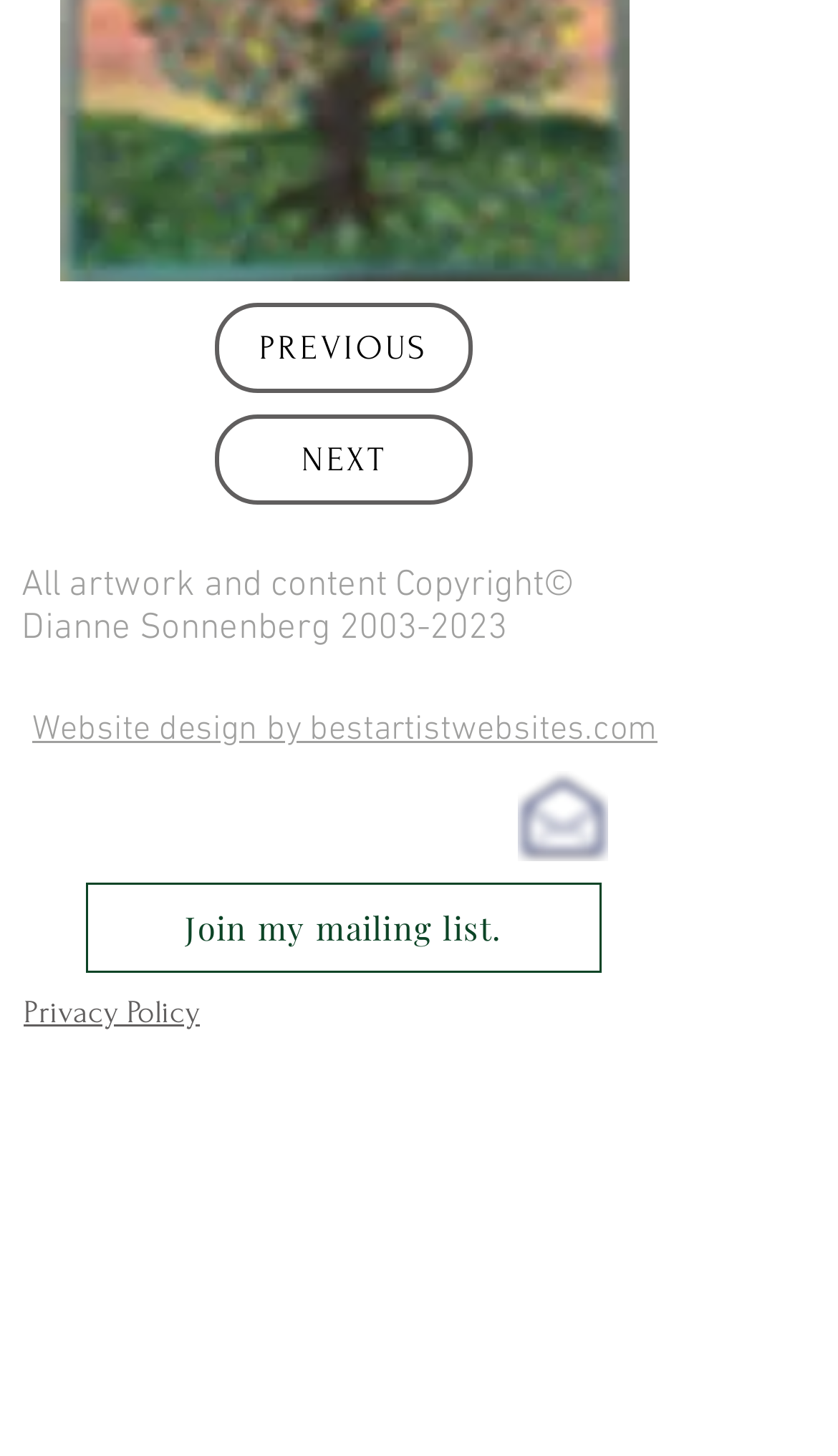What is the copyright information?
Please provide a single word or phrase as the answer based on the screenshot.

Dianne Sonnenberg